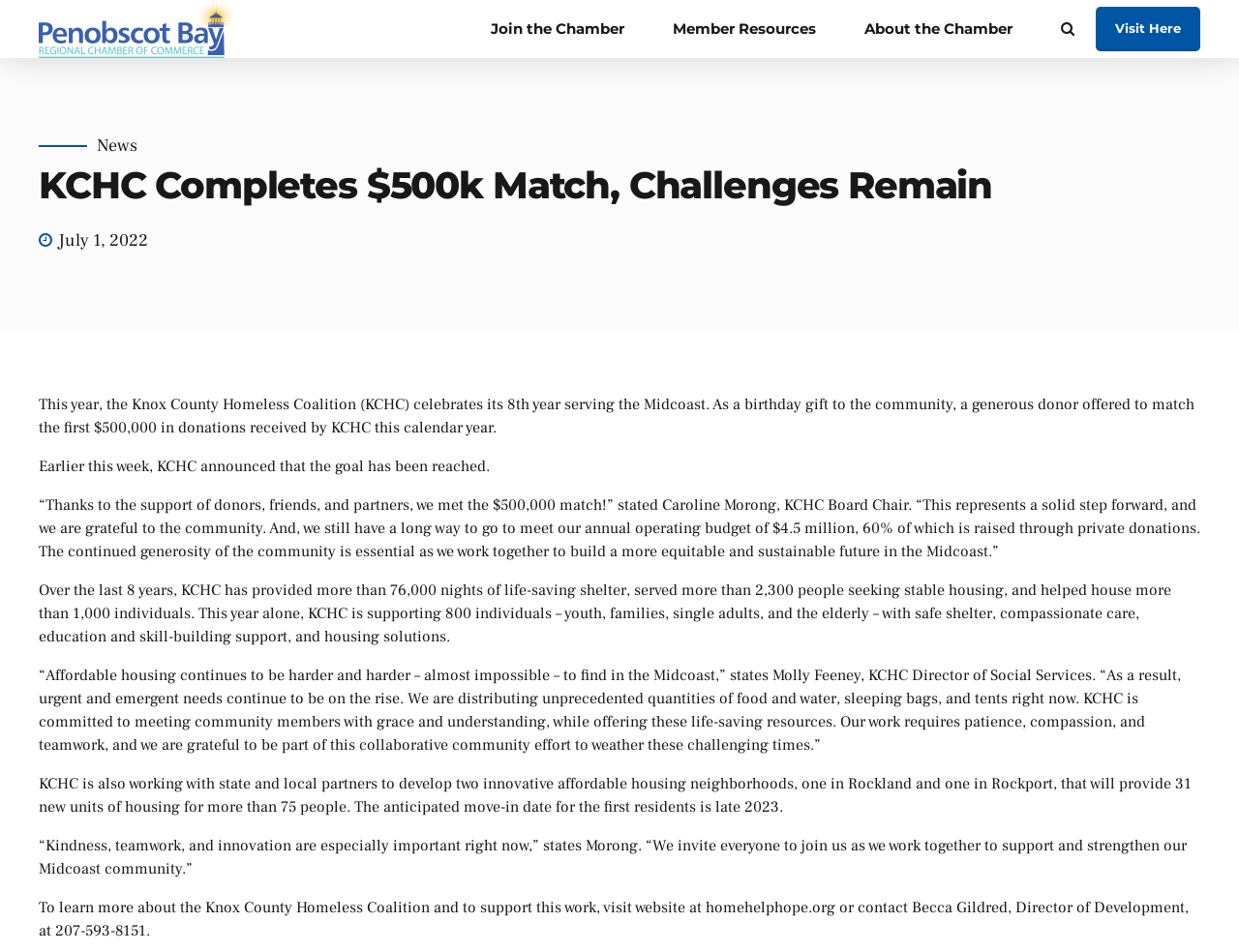Provide a thorough summary of the webpage.

The webpage is about the Knox County Homeless Coalition (KCHC) celebrating its 8th year serving the Midcoast. At the top, there is a link to the Penobscot Bay Regional Chamber of Commerce, accompanied by an image with the same name. Below this, there are several links to various pages, including "Visit Here", "Join the Chamber", "Member Resources", and others.

The main content of the page is an article about KCHC completing a $500,000 match and the challenges that remain. The article is divided into several paragraphs, with headings and static text describing the organization's achievements and goals. The text explains that KCHC has provided over 76,000 nights of shelter, served over 2,300 people, and helped house over 1,000 individuals. It also mentions the organization's efforts to develop affordable housing neighborhoods in Rockland and Rockport.

Throughout the article, there are quotes from Caroline Morong, KCHC Board Chair, and Molly Feeney, KCHC Director of Social Services, discussing the importance of community support and the challenges of finding affordable housing in the Midcoast. The article concludes with an invitation to join KCHC in their efforts to support and strengthen the Midcoast community, and provides contact information for those who want to learn more or support the organization.

On the right side of the page, there are additional links to pages such as "News", "View Events", "View Job Listings", and others. There is also a link to "Contact" and "Friday Report", as well as an option to "Advertise in the Friday Report".